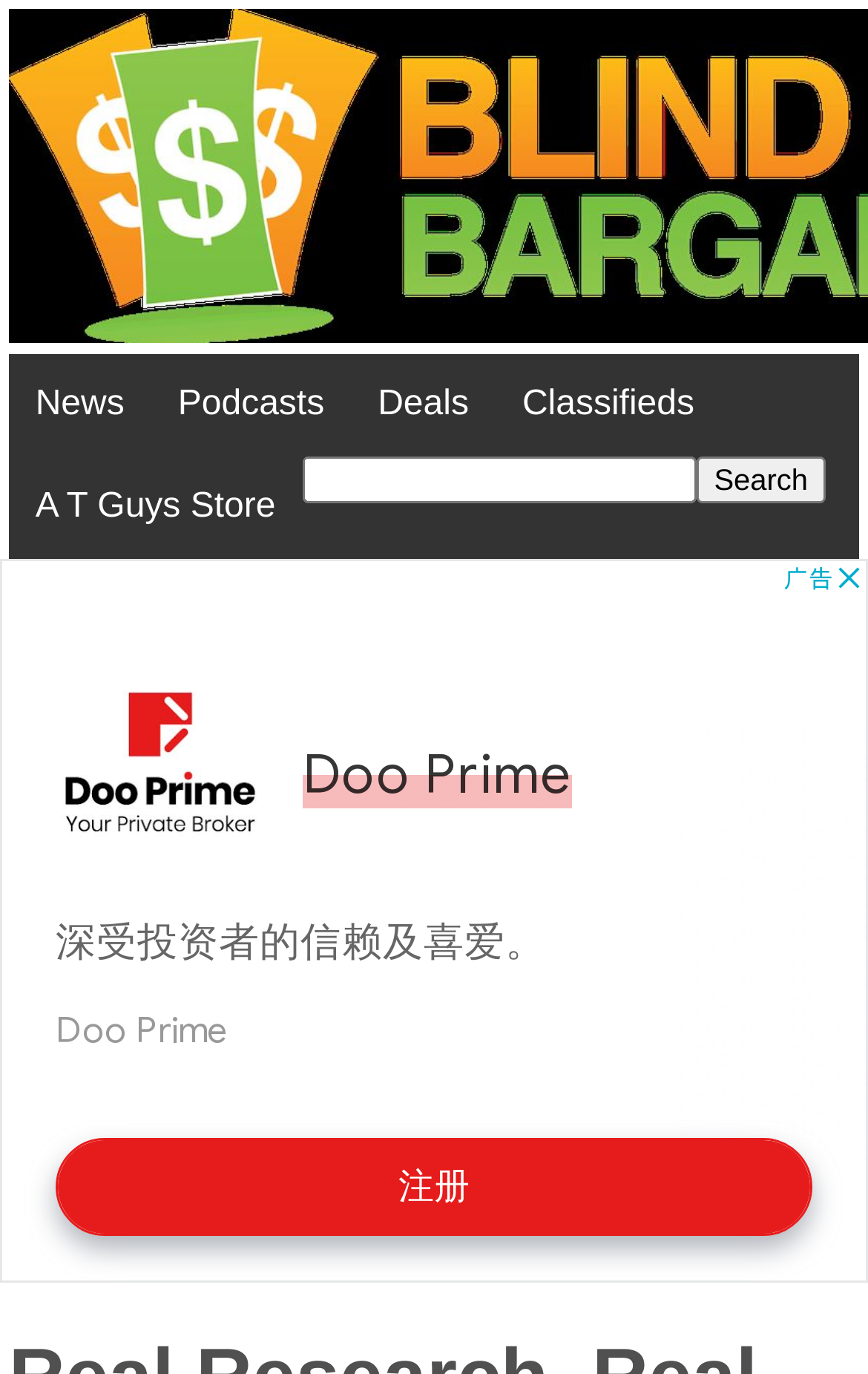From the element description: "A T Guys Store", extract the bounding box coordinates of the UI element. The coordinates should be expressed as four float numbers between 0 and 1, in the order [left, top, right, bottom].

[0.01, 0.332, 0.348, 0.407]